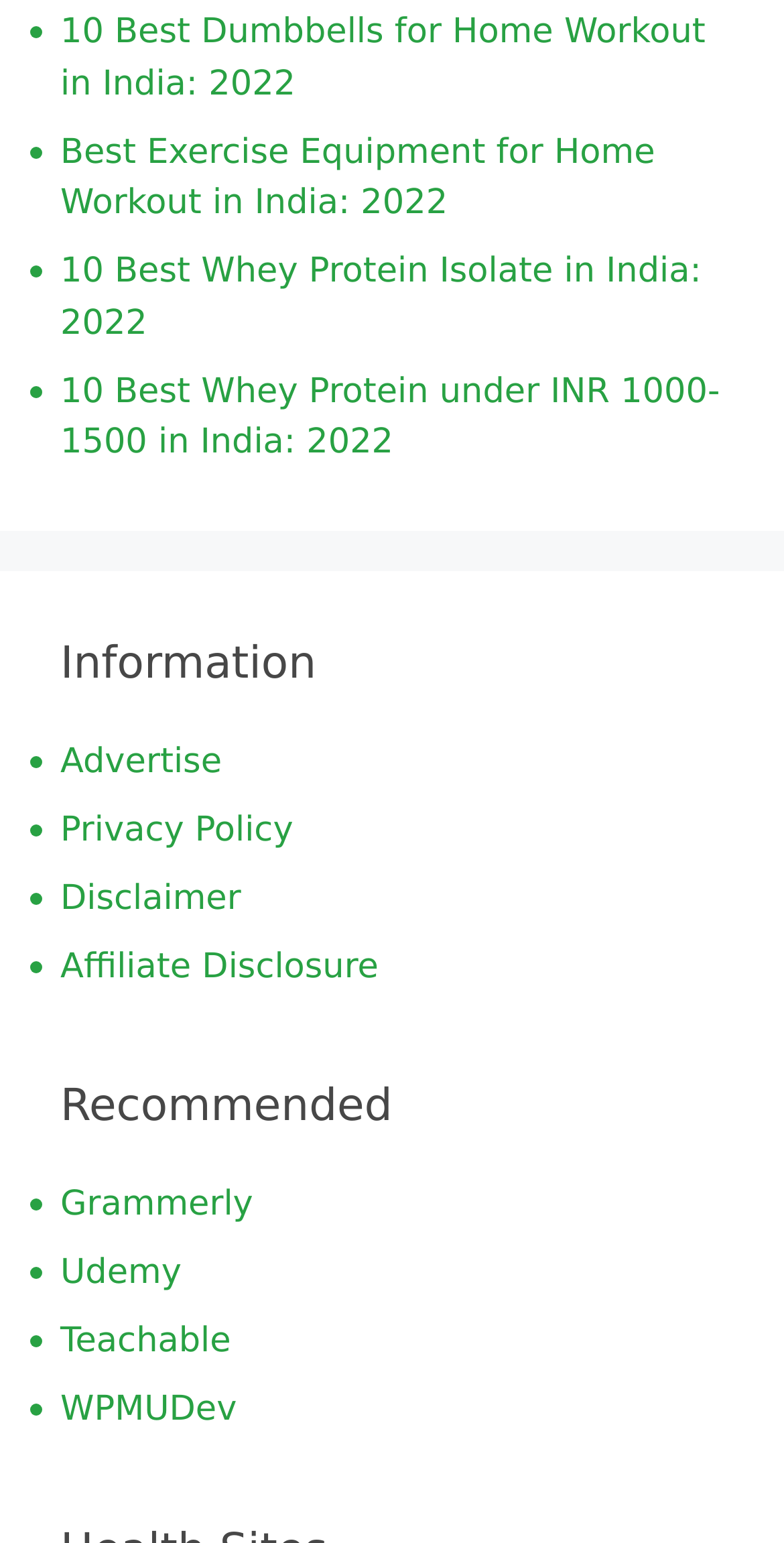Locate the bounding box coordinates of the element that needs to be clicked to carry out the instruction: "Click on 10 Best Dumbbells for Home Workout in India: 2022". The coordinates should be given as four float numbers ranging from 0 to 1, i.e., [left, top, right, bottom].

[0.077, 0.008, 0.9, 0.067]